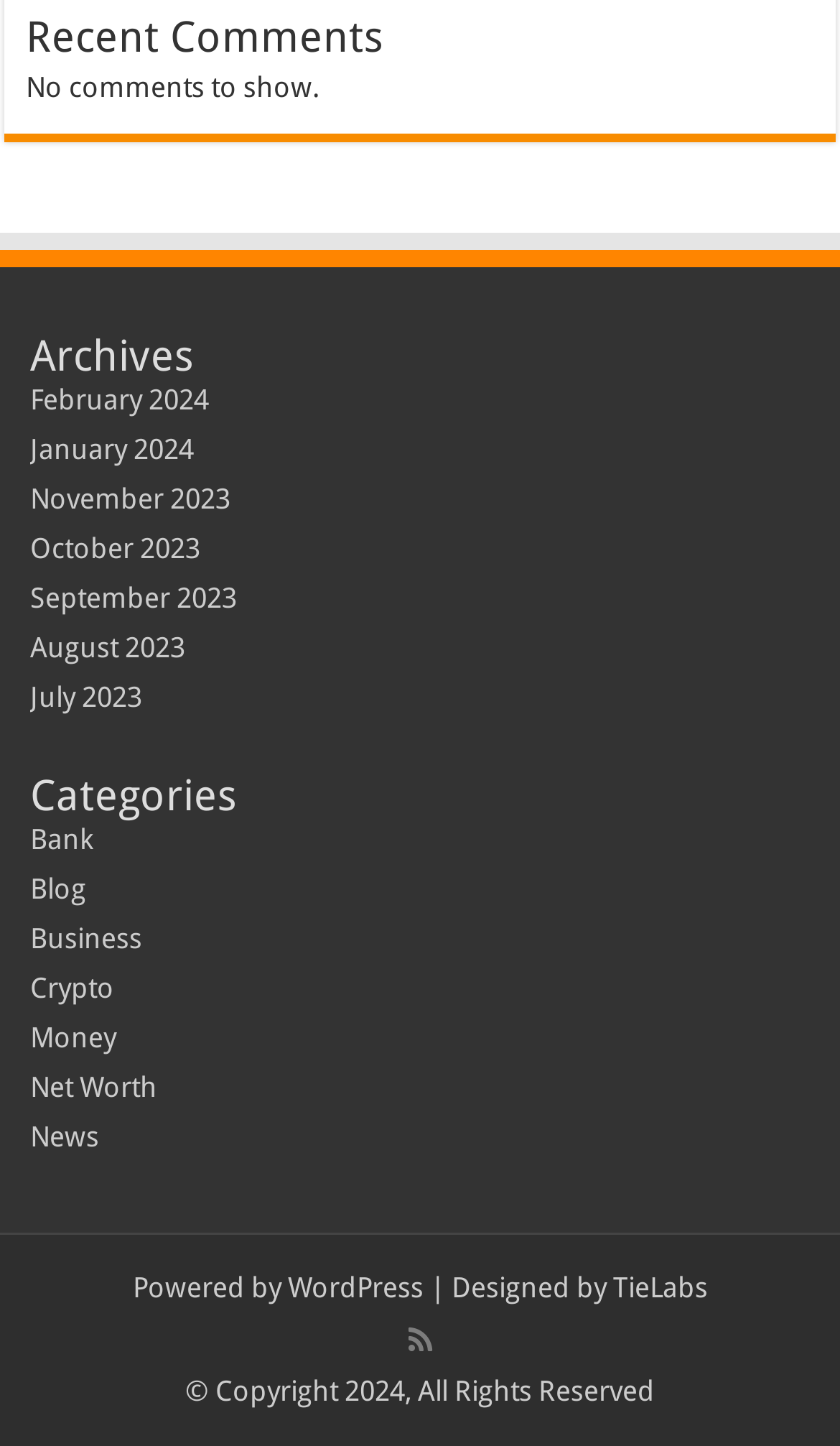Locate the bounding box coordinates of the area that needs to be clicked to fulfill the following instruction: "Check the link at the bottom left". The coordinates should be in the format of four float numbers between 0 and 1, namely [left, top, right, bottom].

None